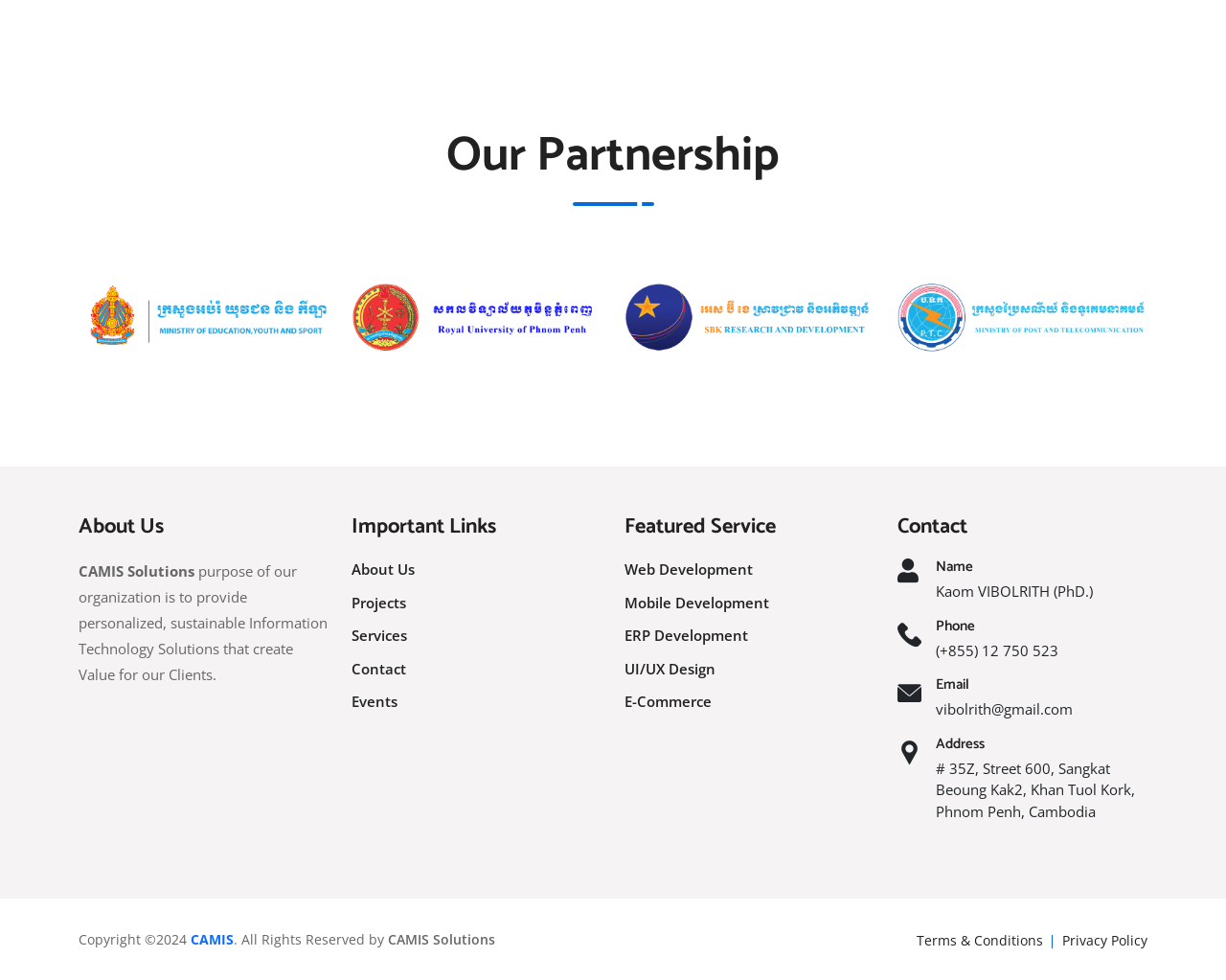Give the bounding box coordinates for this UI element: "Terms & Conditions". The coordinates should be four float numbers between 0 and 1, arranged as [left, top, right, bottom].

[0.748, 0.949, 0.851, 0.969]